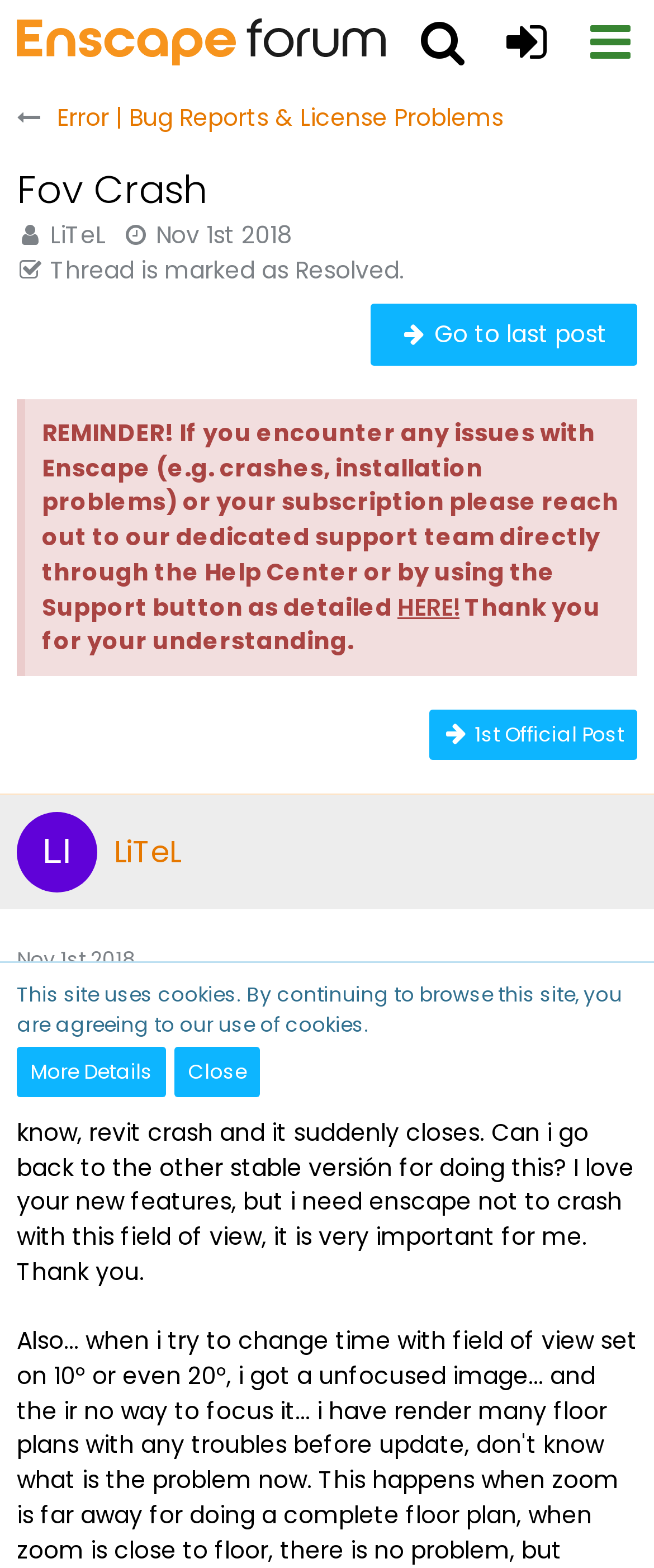Could you specify the bounding box coordinates for the clickable section to complete the following instruction: "Go to last post"?

[0.567, 0.194, 0.974, 0.233]